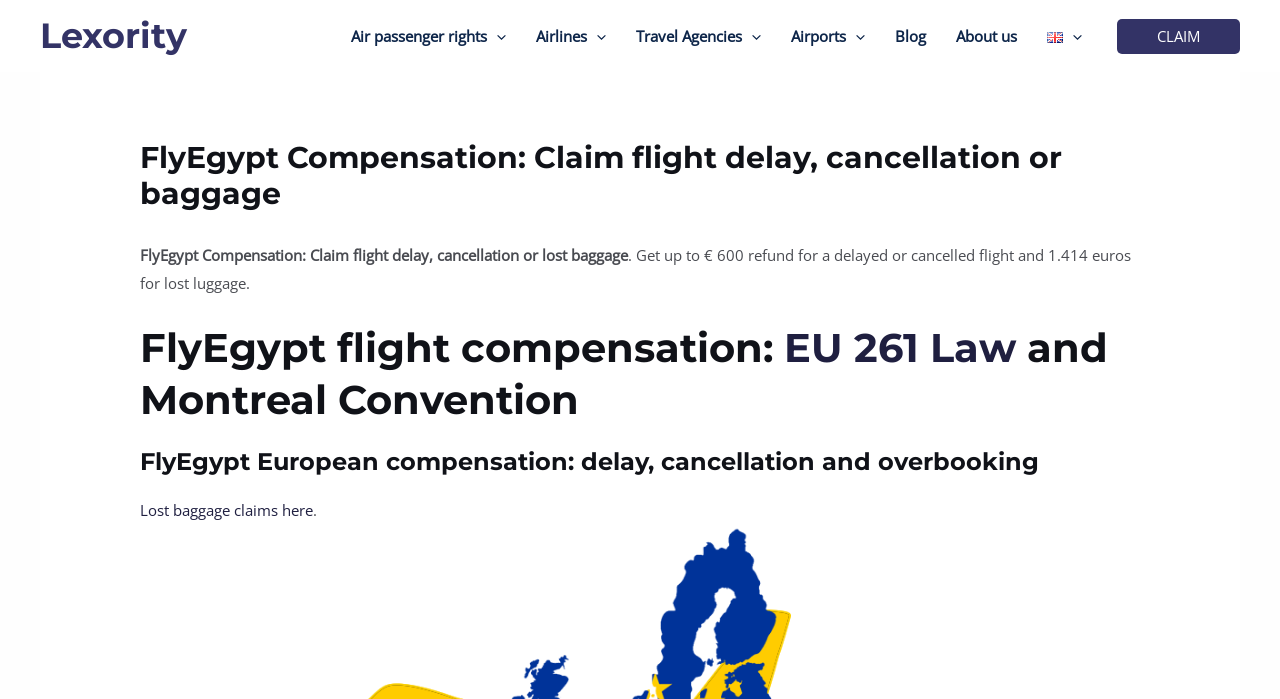Indicate the bounding box coordinates of the clickable region to achieve the following instruction: "Open Air passenger rights menu."

[0.262, 0.001, 0.407, 0.102]